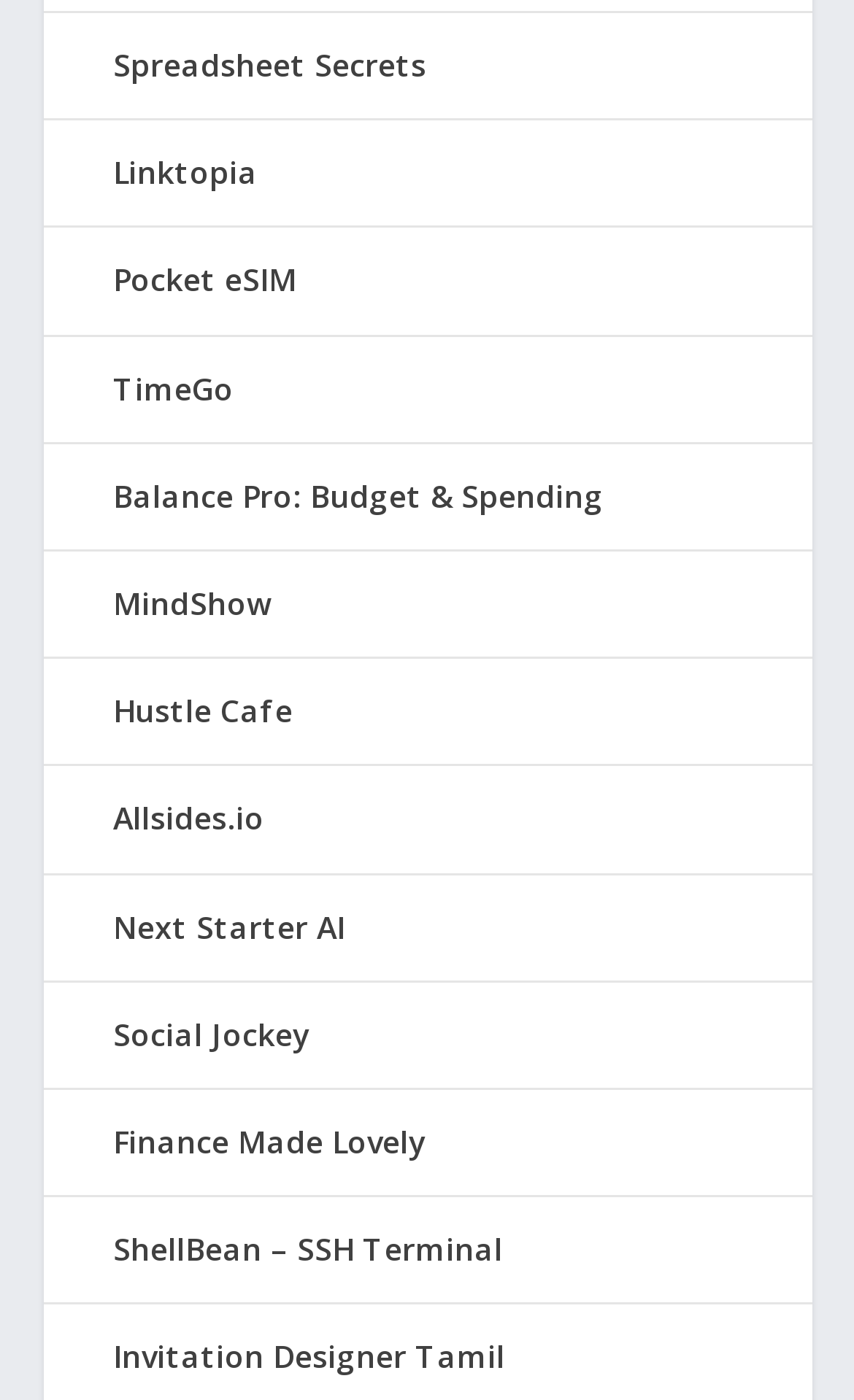Identify the bounding box coordinates of the region that should be clicked to execute the following instruction: "learn about Pocket eSIM".

[0.132, 0.185, 0.347, 0.215]